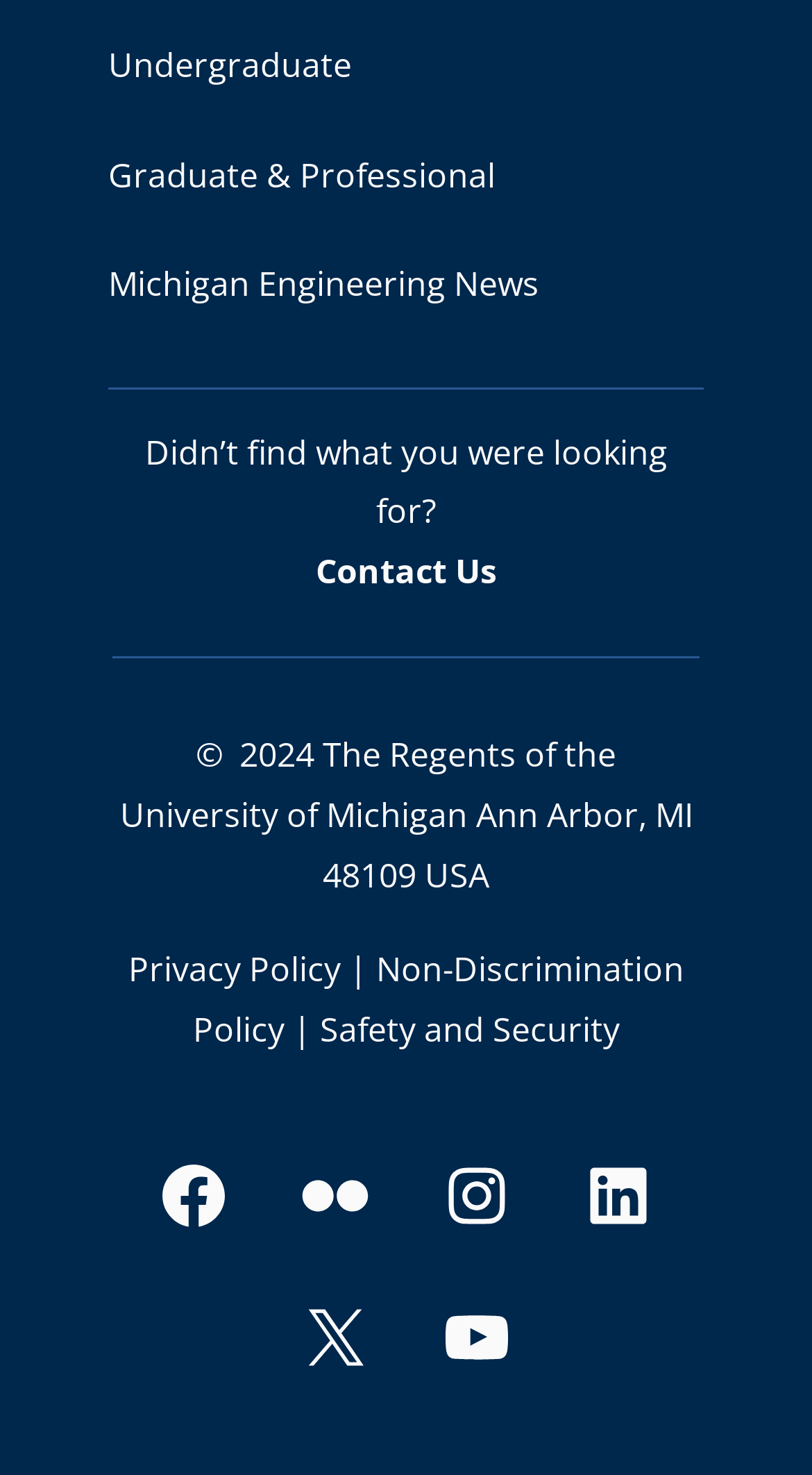What is the name of the university?
Using the visual information, answer the question in a single word or phrase.

University of Michigan